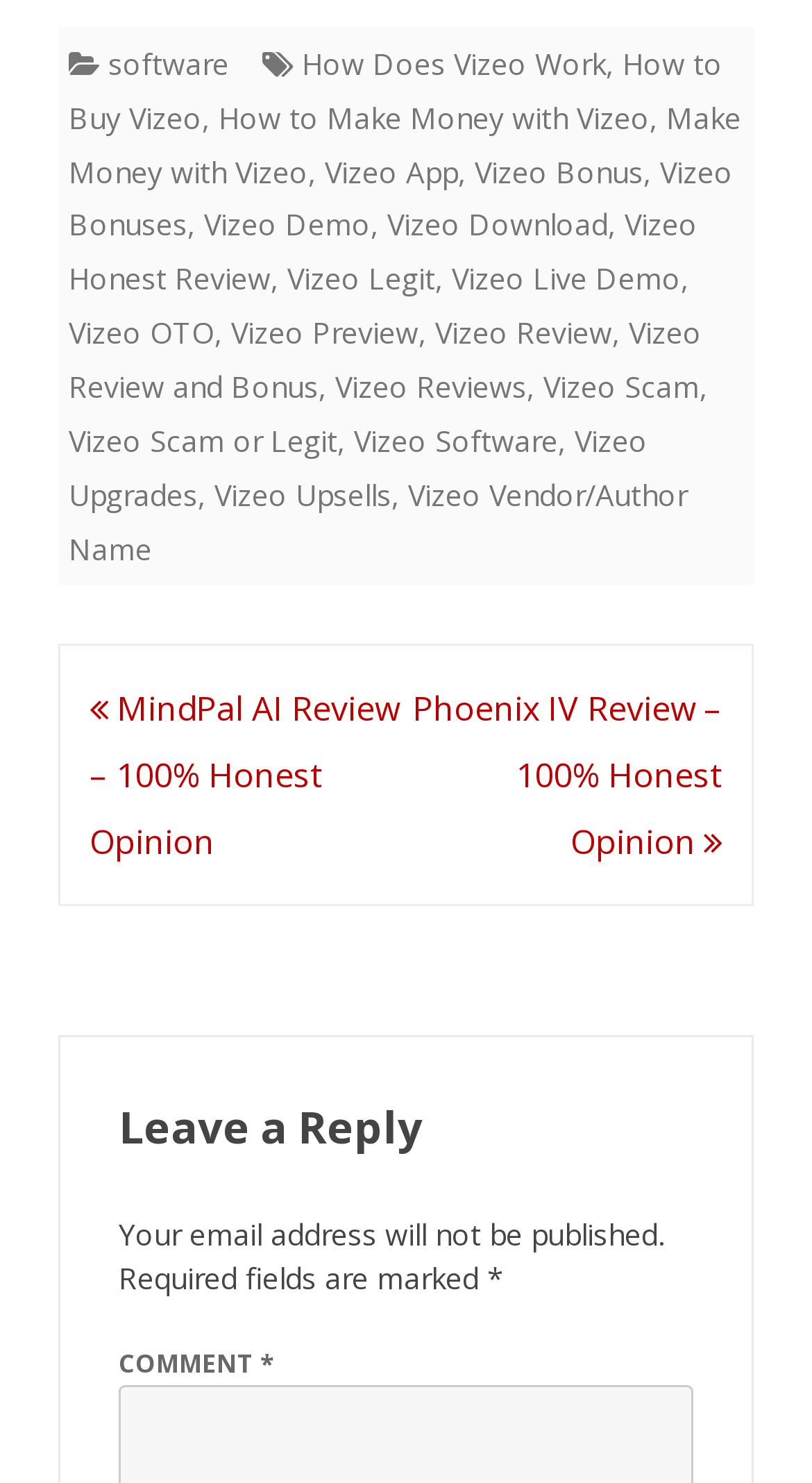Based on the element description, predict the bounding box coordinates (top-left x, top-left y, bottom-right x, bottom-right y) for the UI element in the screenshot: Vizeo Scam or Legit

[0.085, 0.283, 0.415, 0.31]